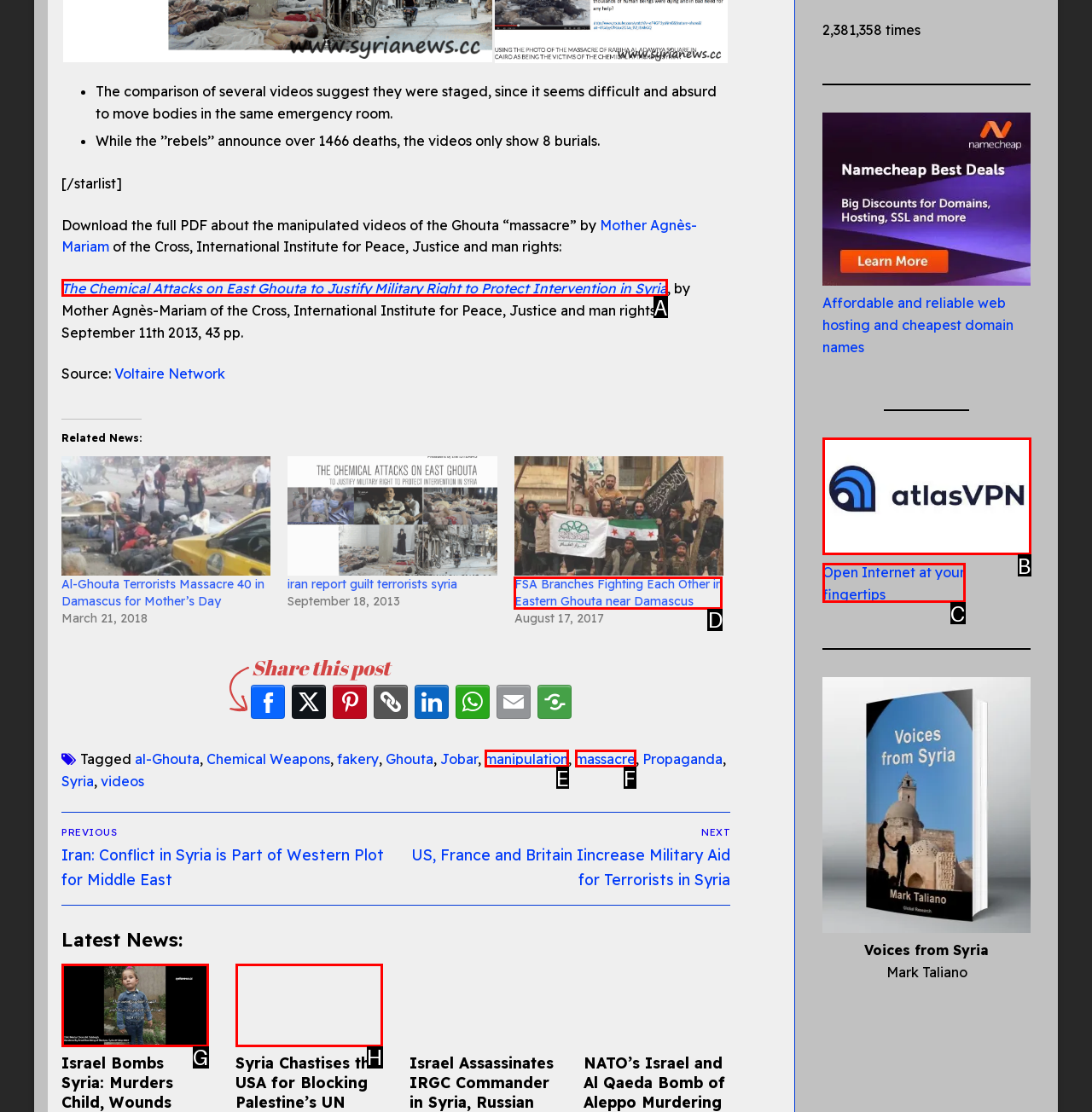Determine which option fits the element description: Open Internet at your fingertips
Answer with the option’s letter directly.

C